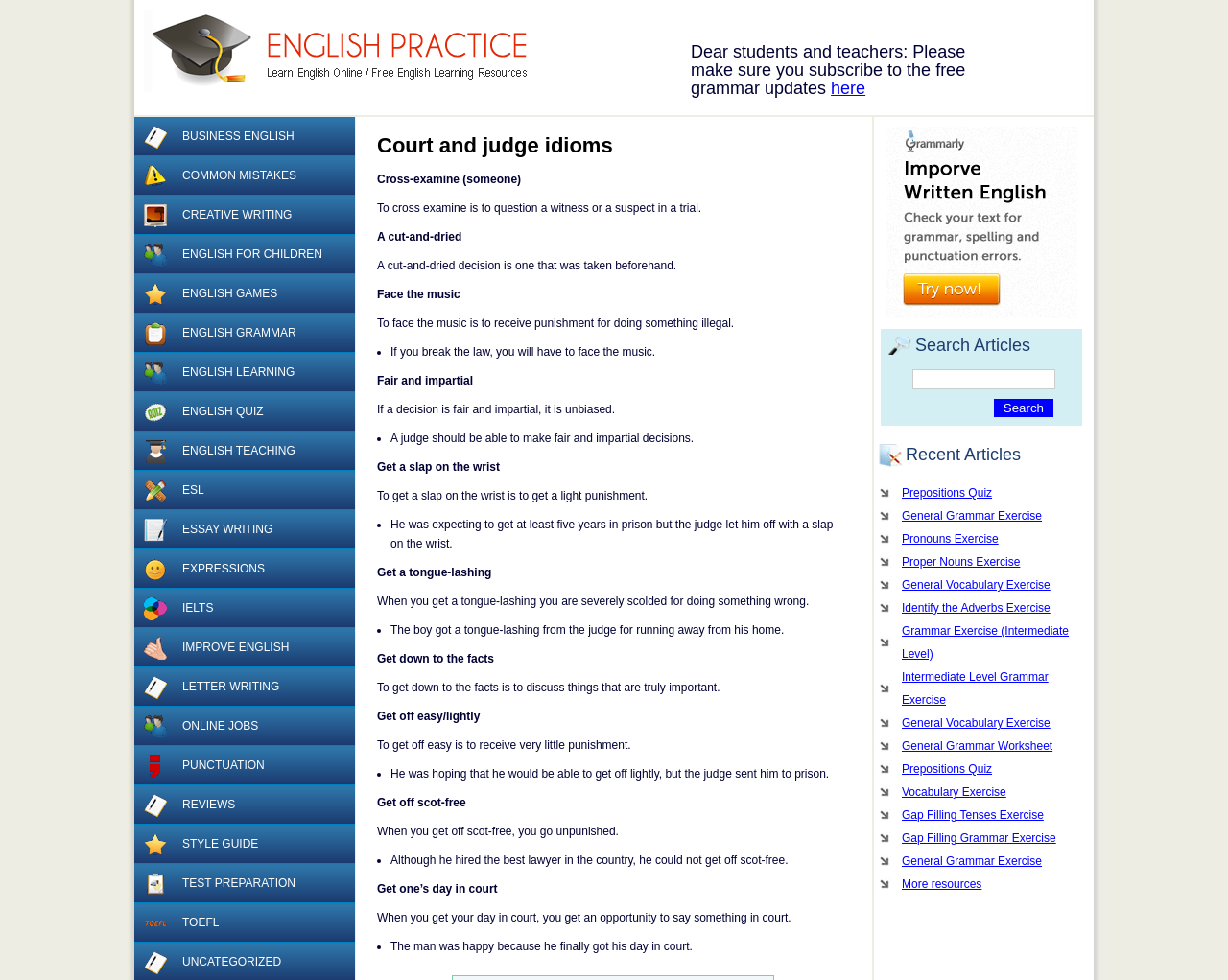Please respond to the question using a single word or phrase:
What is the title of the webpage?

Court and judge idioms